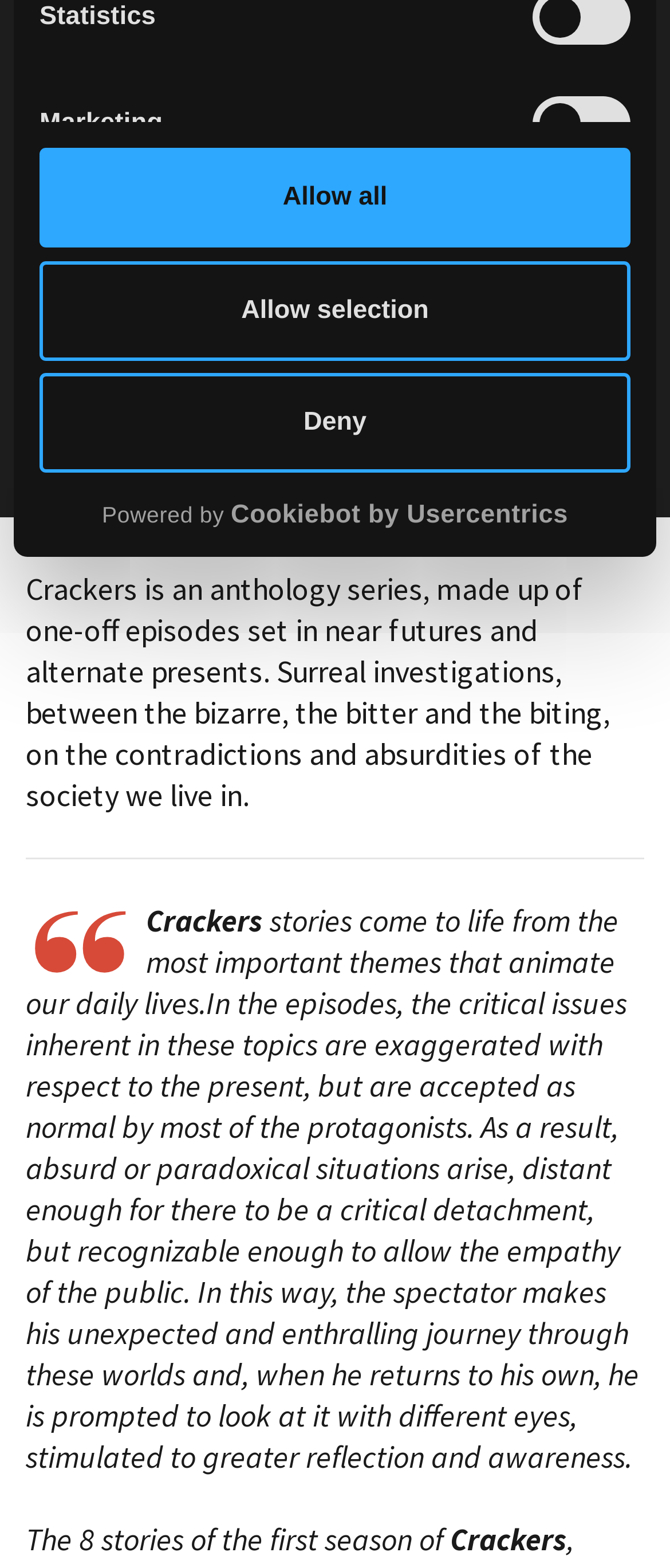Determine the bounding box coordinates for the UI element with the following description: "About". The coordinates should be four float numbers between 0 and 1, represented as [left, top, right, bottom].

None